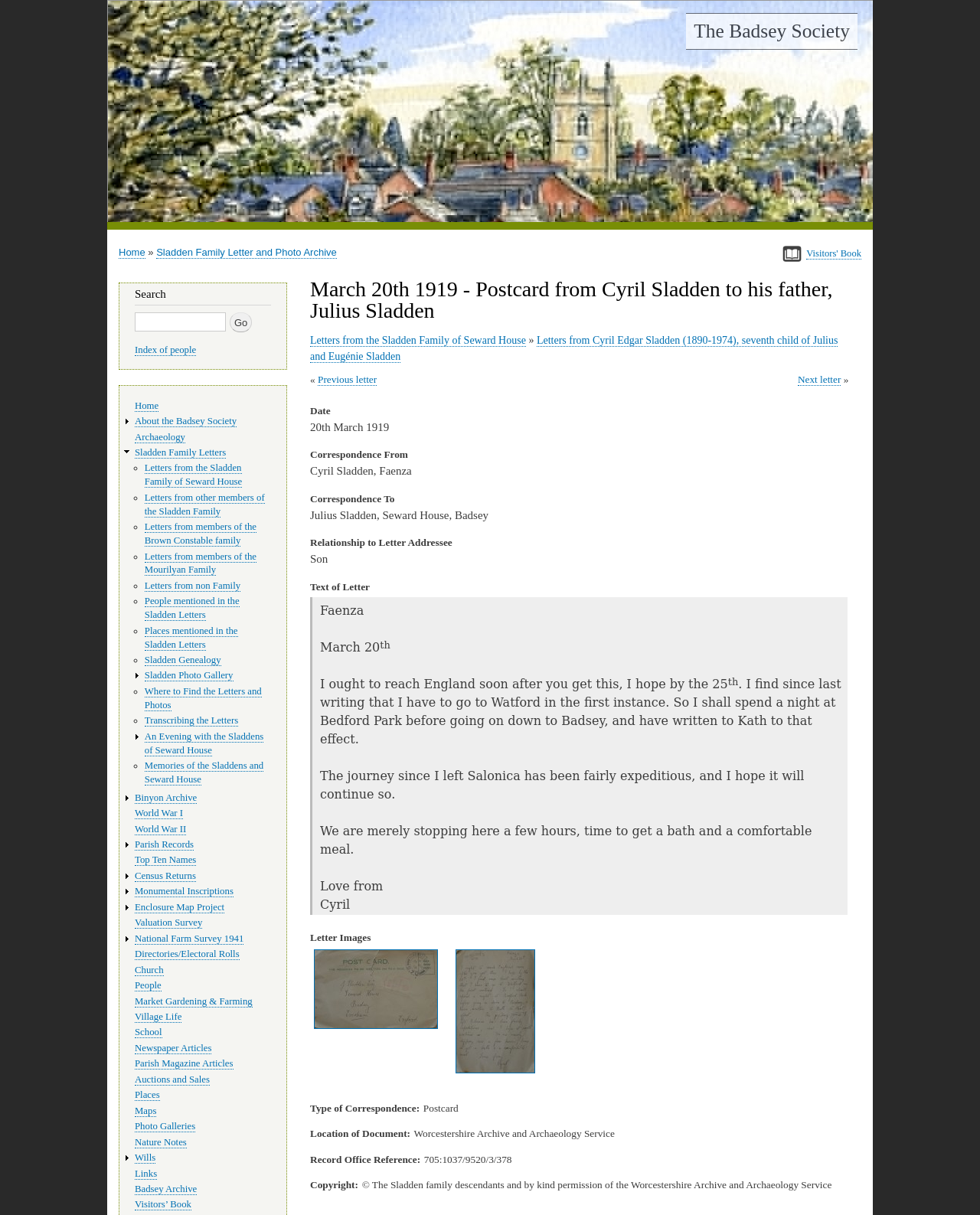Determine the bounding box coordinates of the clickable element necessary to fulfill the instruction: "View the previous letter". Provide the coordinates as four float numbers within the 0 to 1 range, i.e., [left, top, right, bottom].

[0.324, 0.307, 0.385, 0.318]